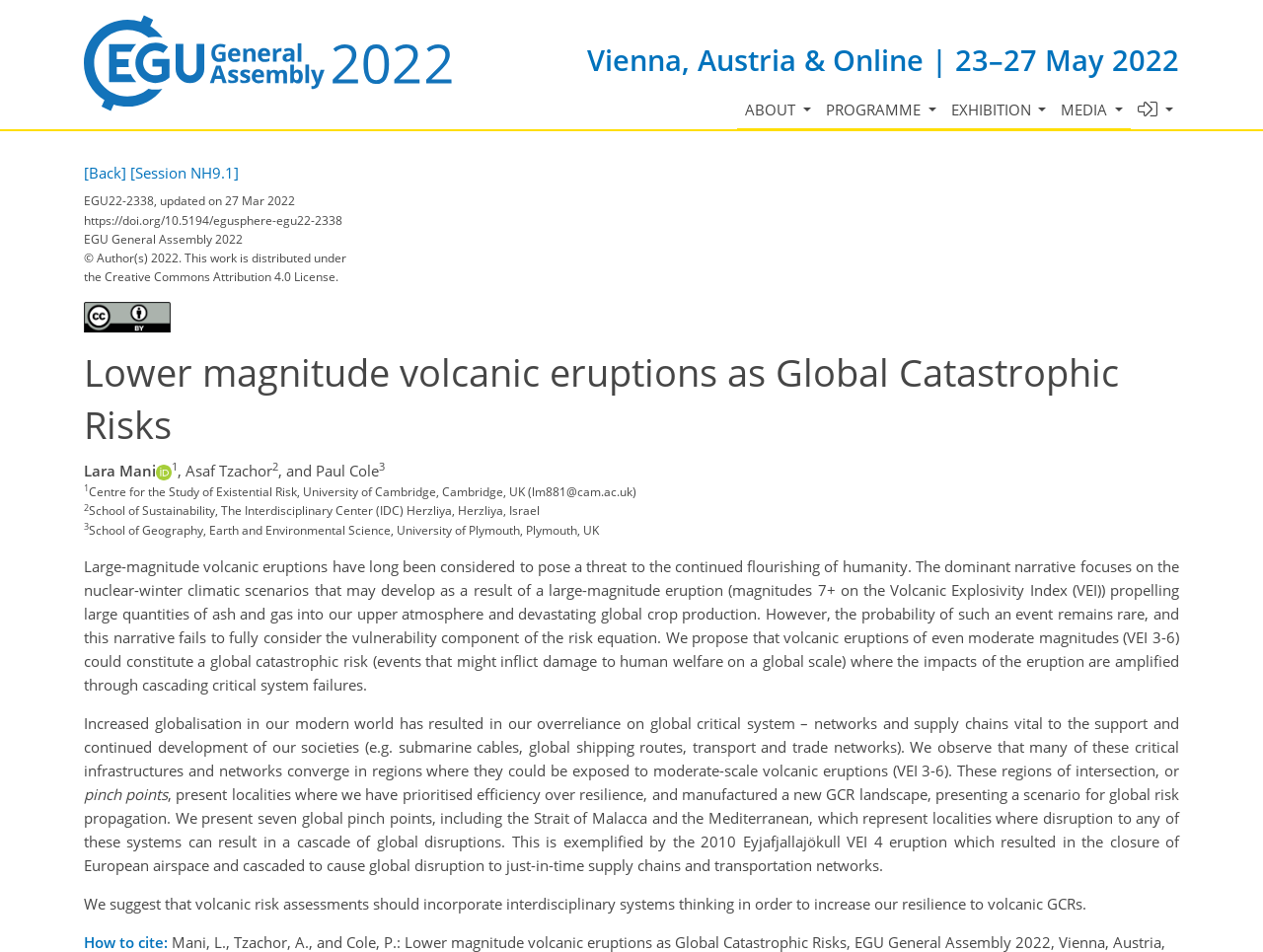Mark the bounding box of the element that matches the following description: "Programme".

[0.648, 0.095, 0.747, 0.137]